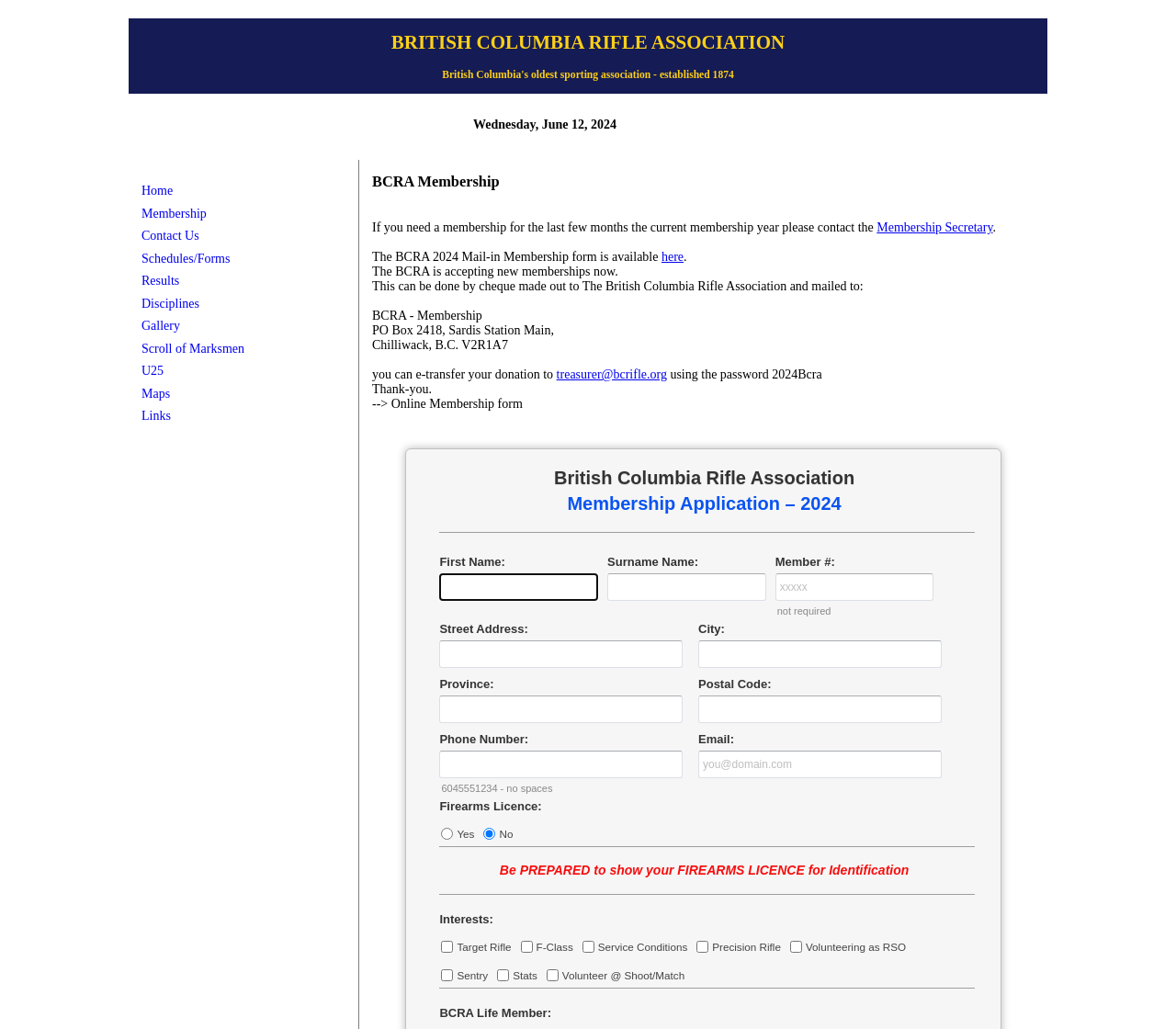Identify the bounding box coordinates for the UI element described as follows: Scroll of Marksmen. Use the format (top-left x, top-left y, bottom-right x, bottom-right y) and ensure all values are floating point numbers between 0 and 1.

[0.12, 0.332, 0.208, 0.345]